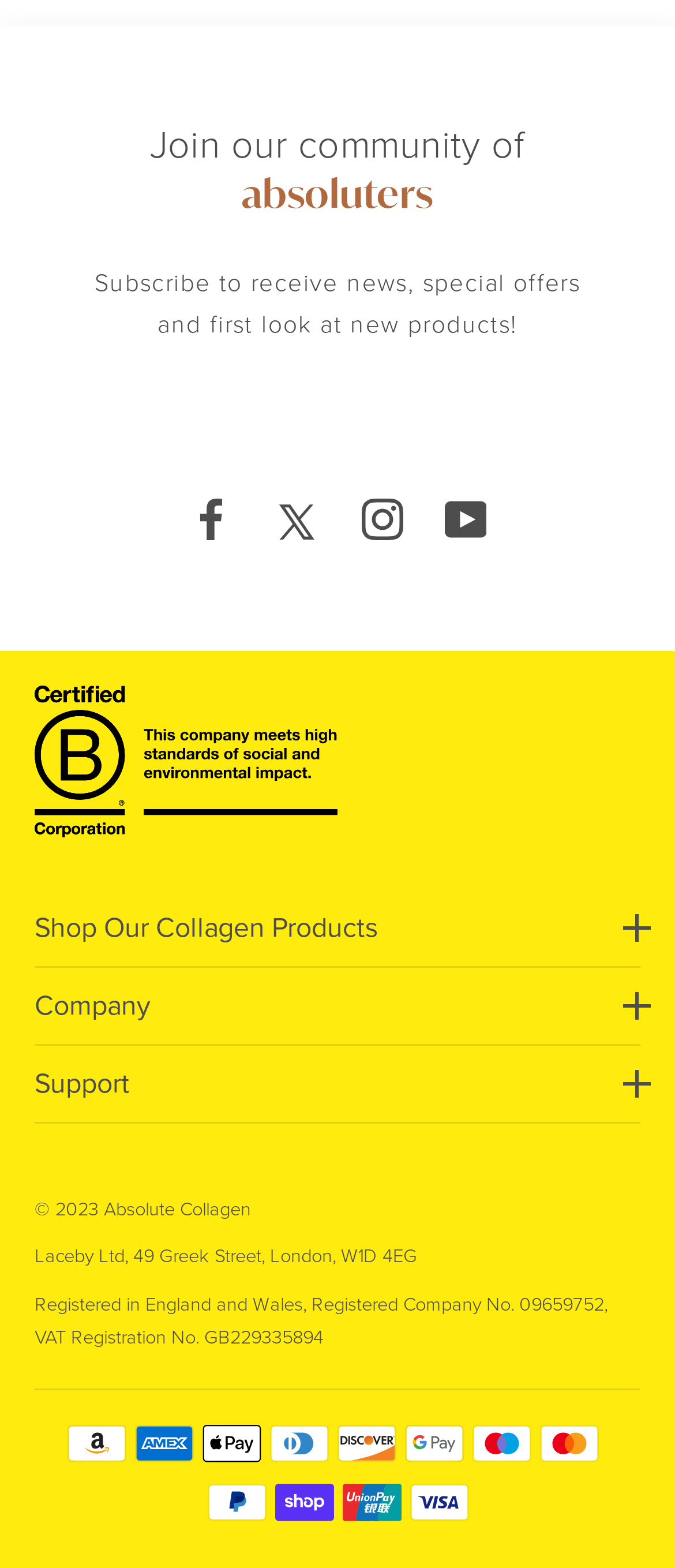Determine the coordinates of the bounding box that should be clicked to complete the instruction: "Visit the 'About Absolute Collagen' page". The coordinates should be represented by four float numbers between 0 and 1: [left, top, right, bottom].

[0.051, 0.683, 0.444, 0.706]